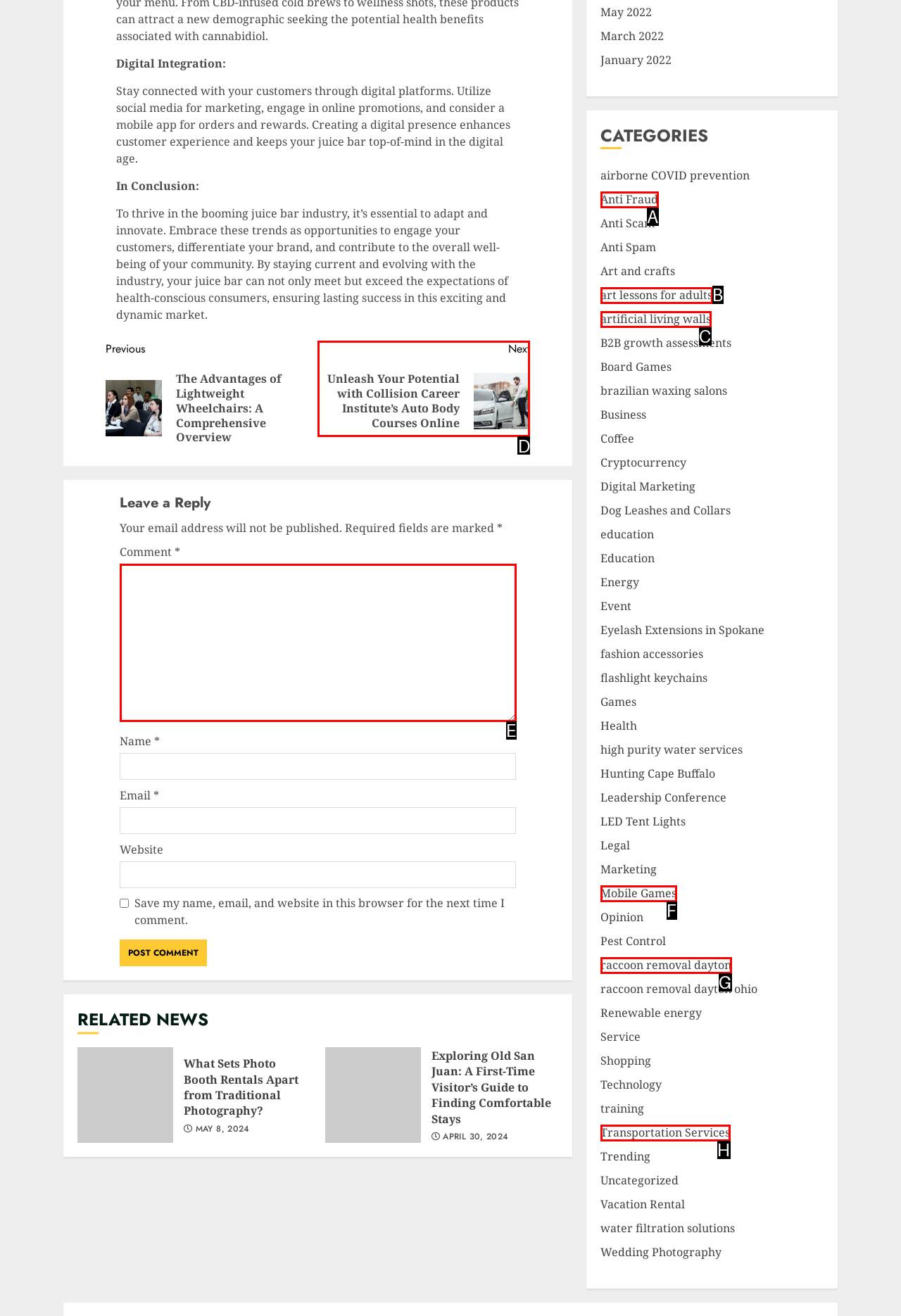Please identify the correct UI element to click for the task: Click the 'Unleash Your Potential with Collision Career Institute’s Auto Body Courses Online' link Respond with the letter of the appropriate option.

D